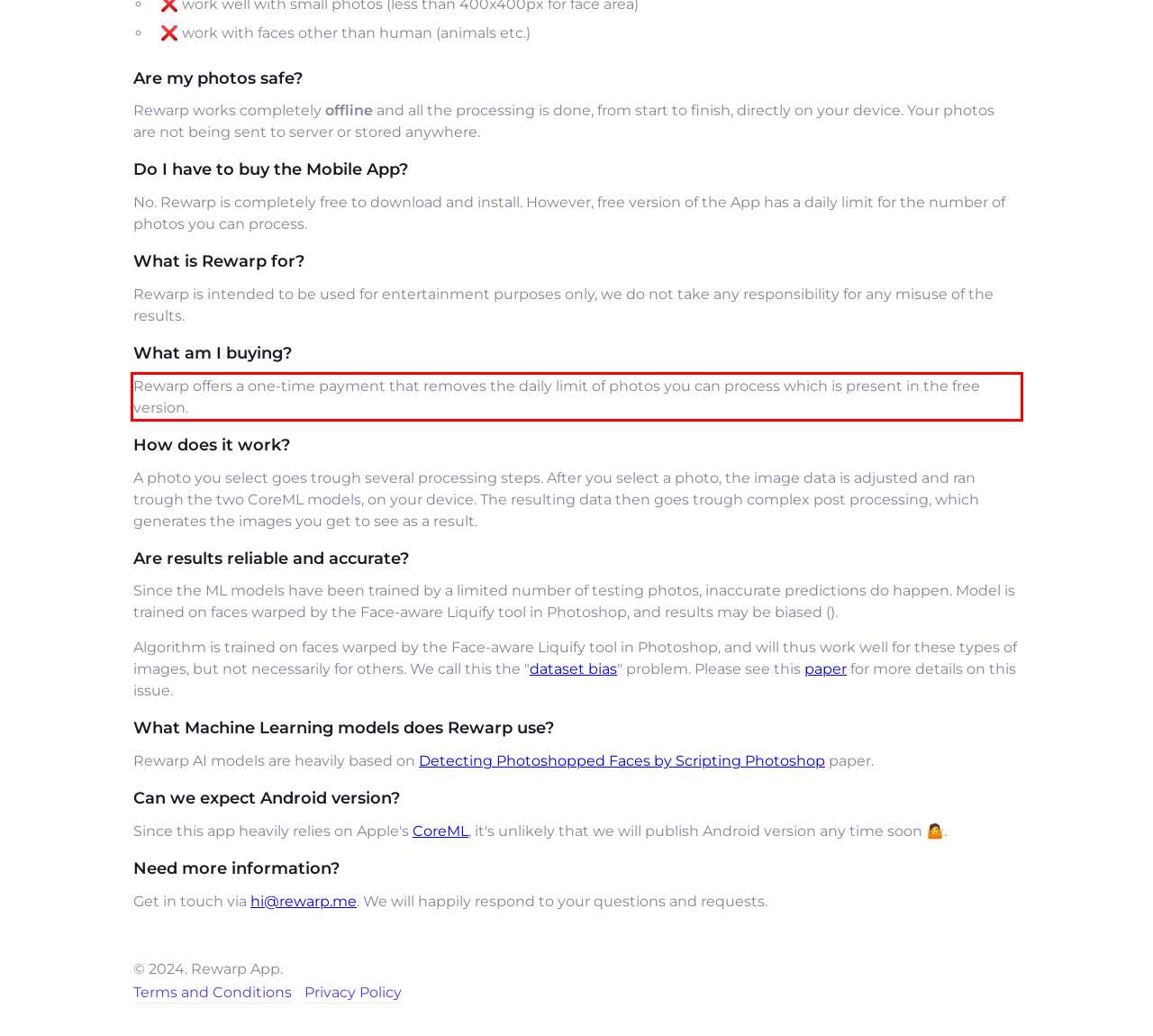Identify the text inside the red bounding box on the provided webpage screenshot by performing OCR.

Rewarp offers a one-time payment that removes the daily limit of photos you can process which is present in the free version.